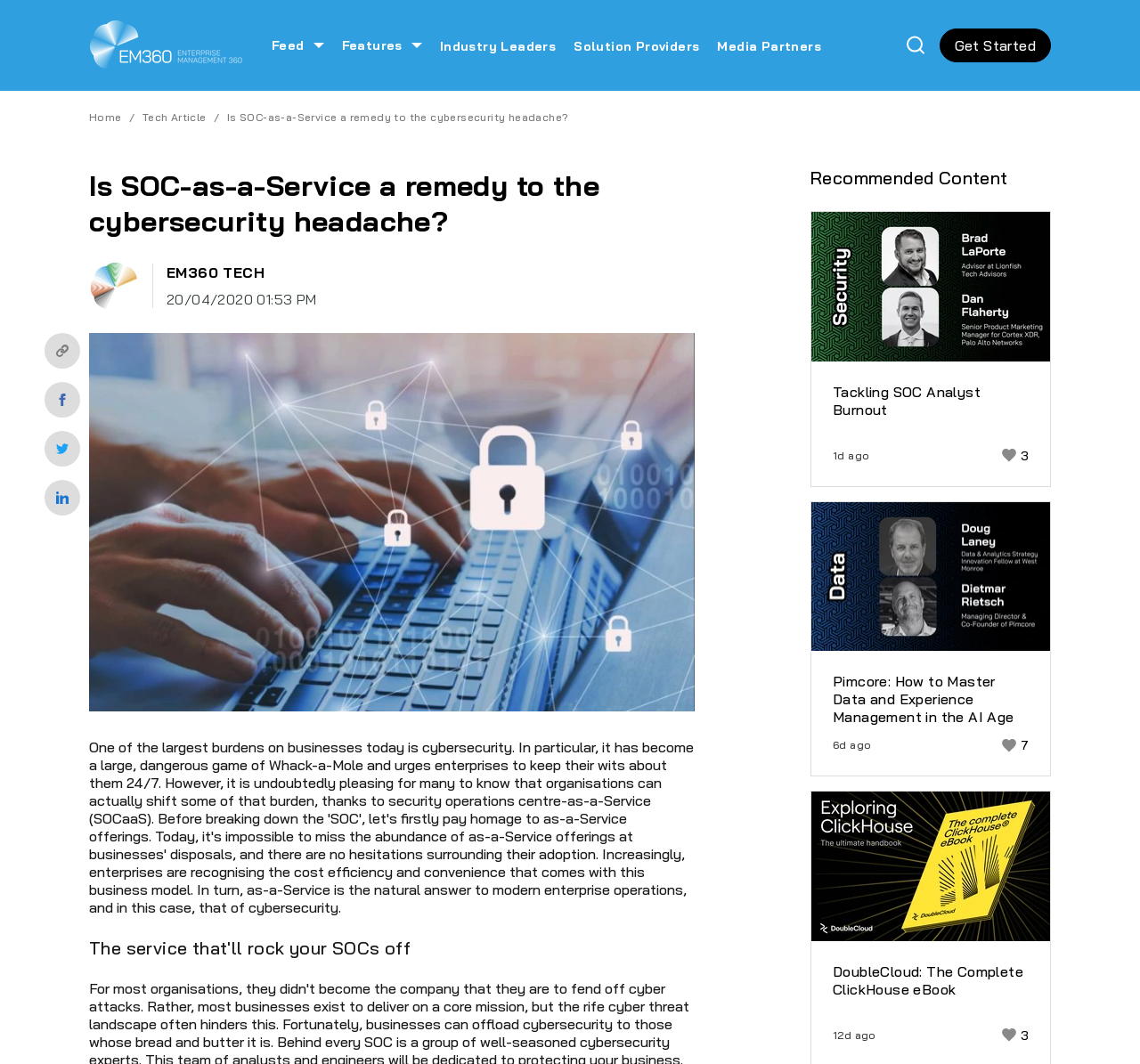Determine the bounding box coordinates of the clickable region to execute the instruction: "Read the article about SOC-as-a-Service". The coordinates should be four float numbers between 0 and 1, denoted as [left, top, right, bottom].

[0.078, 0.157, 0.609, 0.224]